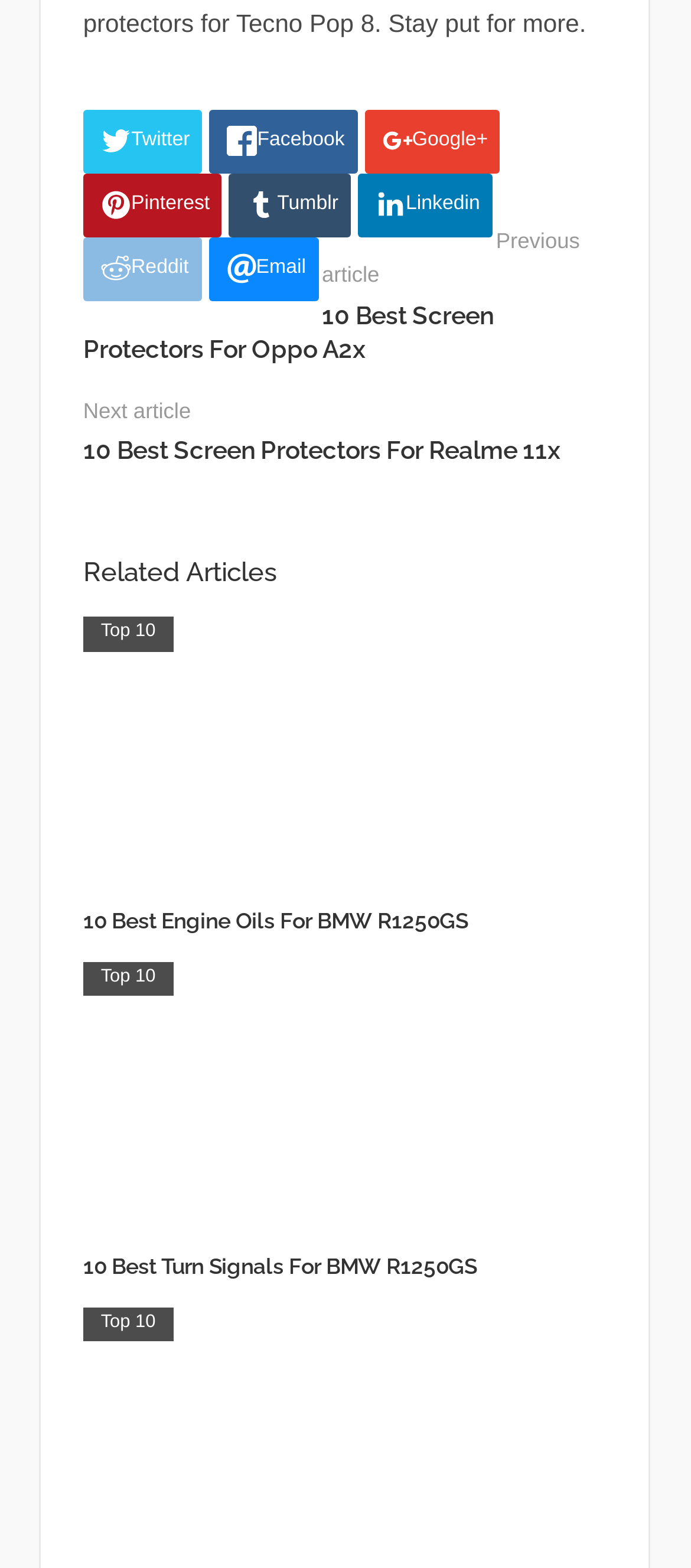Find the bounding box of the element with the following description: "Linkedin". The coordinates must be four float numbers between 0 and 1, formatted as [left, top, right, bottom].

[0.518, 0.111, 0.713, 0.152]